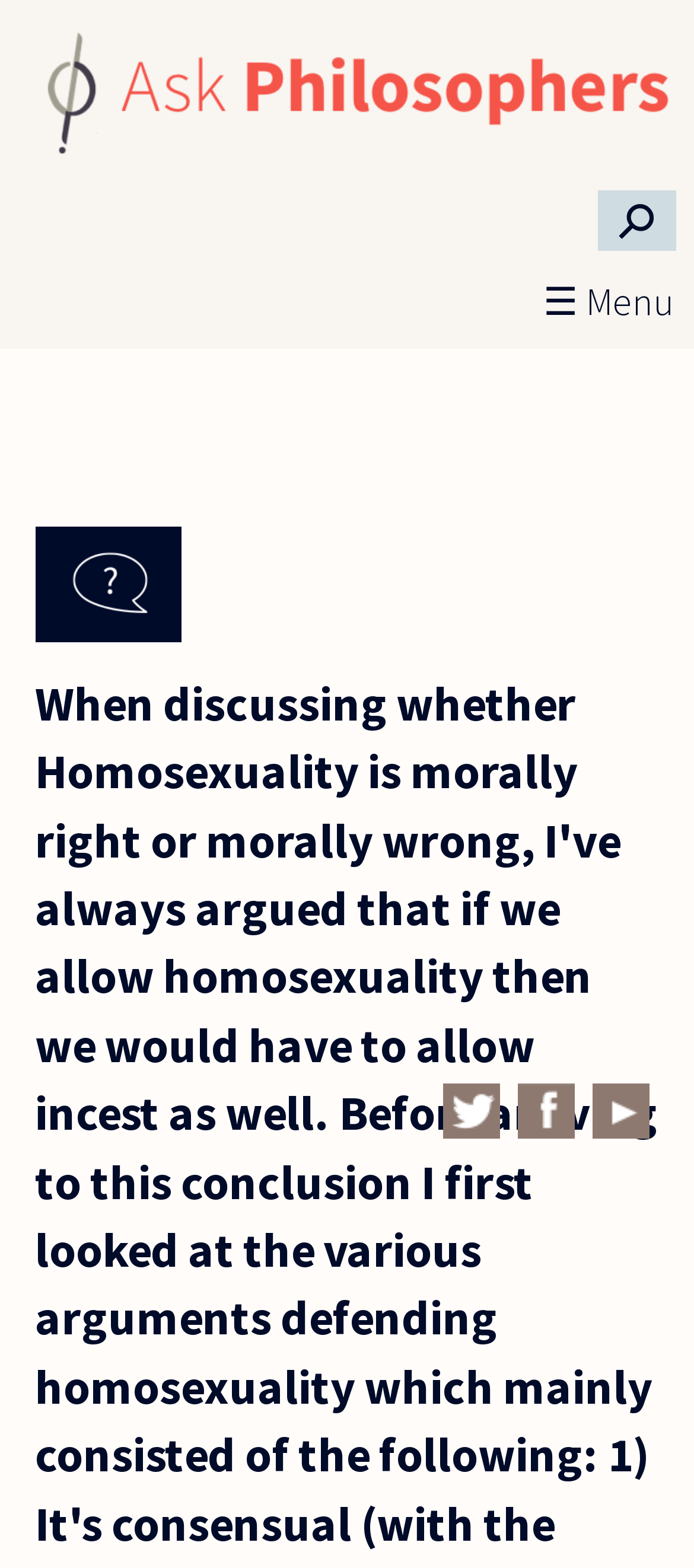Answer the question in one word or a short phrase:
Is there a 'Skip to main content' link?

Yes